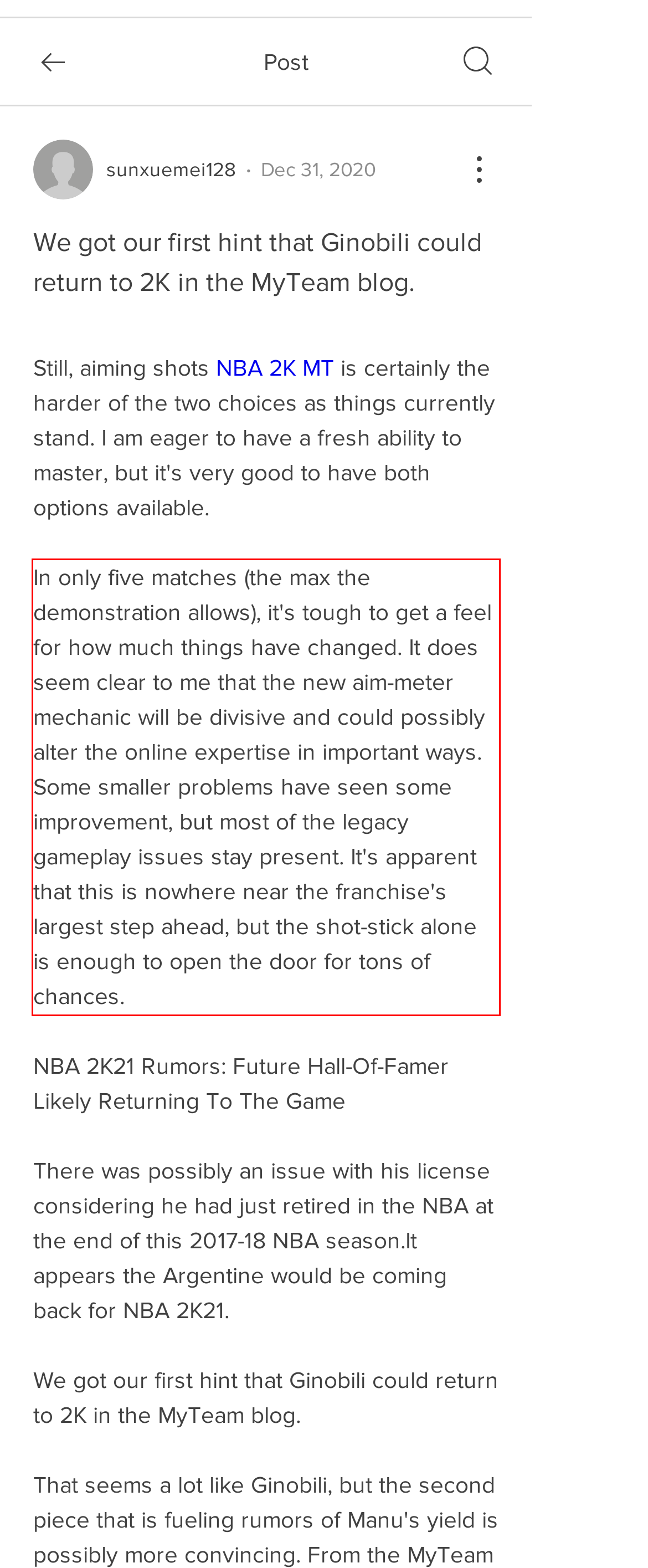You are given a webpage screenshot with a red bounding box around a UI element. Extract and generate the text inside this red bounding box.

In only five matches (the max the demonstration allows), it's tough to get a feel for how much things have changed. It does seem clear to me that the new aim-meter mechanic will be divisive and could possibly alter the online expertise in important ways. Some smaller problems have seen some improvement, but most of the legacy gameplay issues stay present. It's apparent that this is nowhere near the franchise's largest step ahead, but the shot-stick alone is enough to open the door for tons of chances.